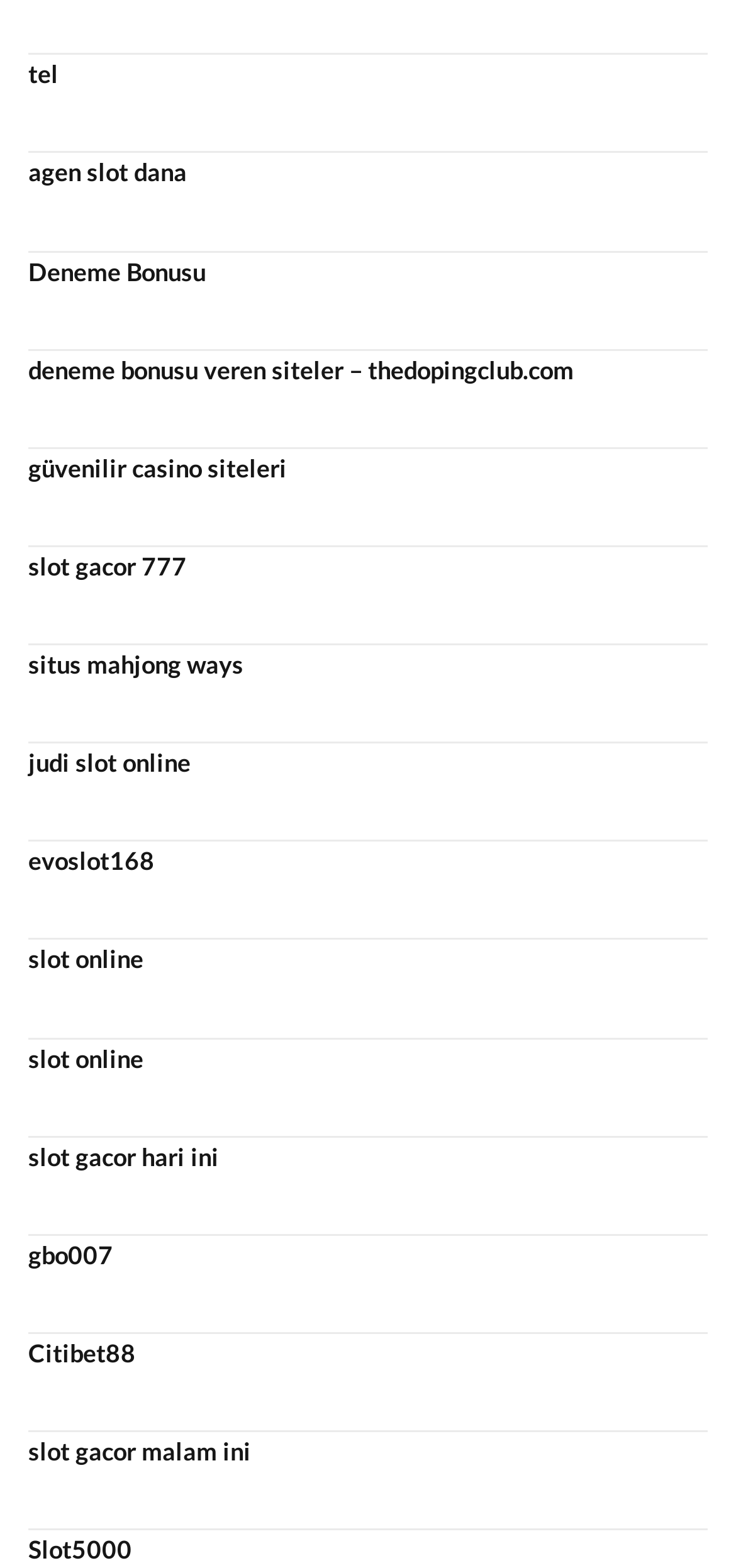Locate the bounding box coordinates of the UI element described by: "slot gacor malam ini". Provide the coordinates as four float numbers between 0 and 1, formatted as [left, top, right, bottom].

[0.038, 0.916, 0.341, 0.935]